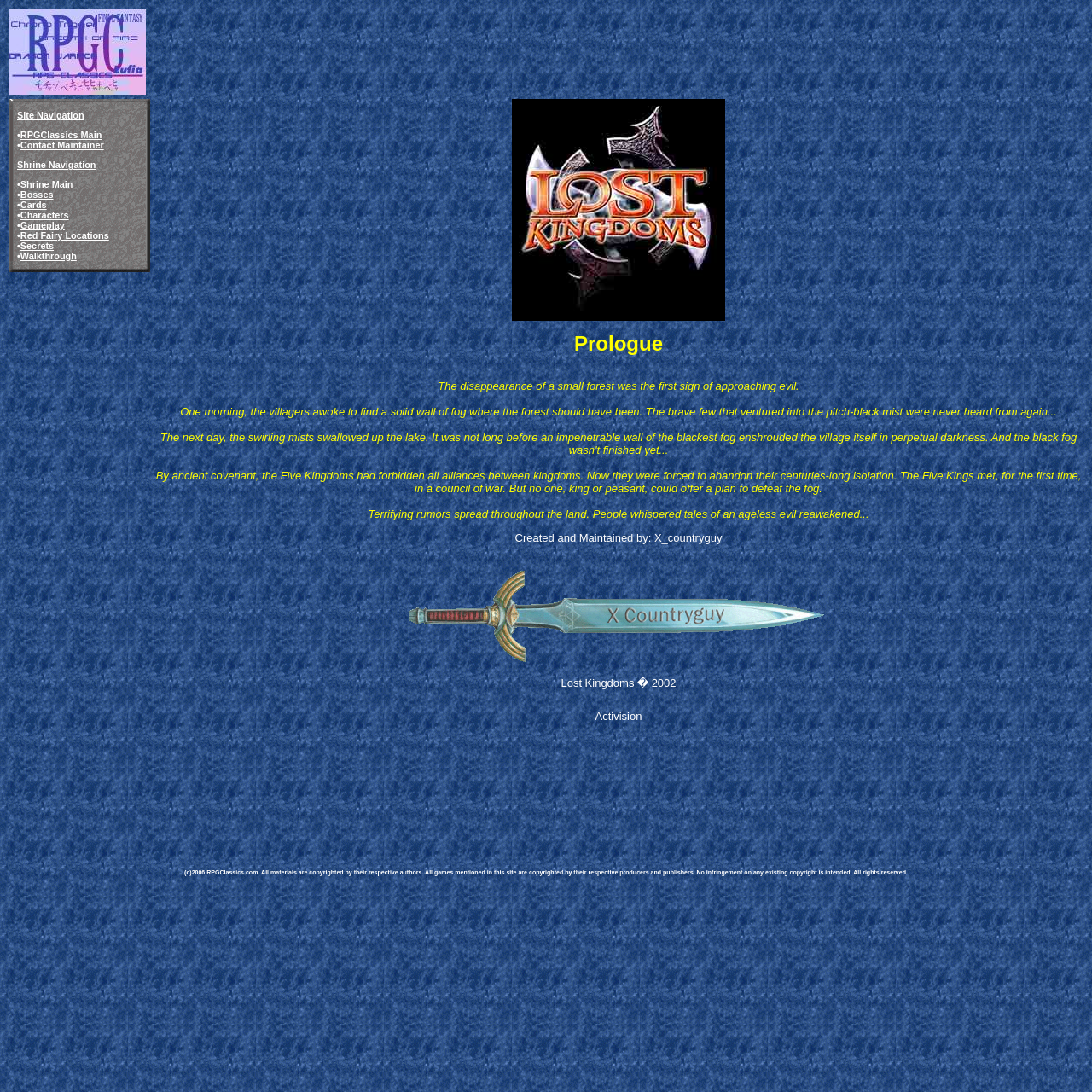Find the bounding box coordinates of the area to click in order to follow the instruction: "Click the RPGClassics Main link".

[0.019, 0.119, 0.093, 0.128]